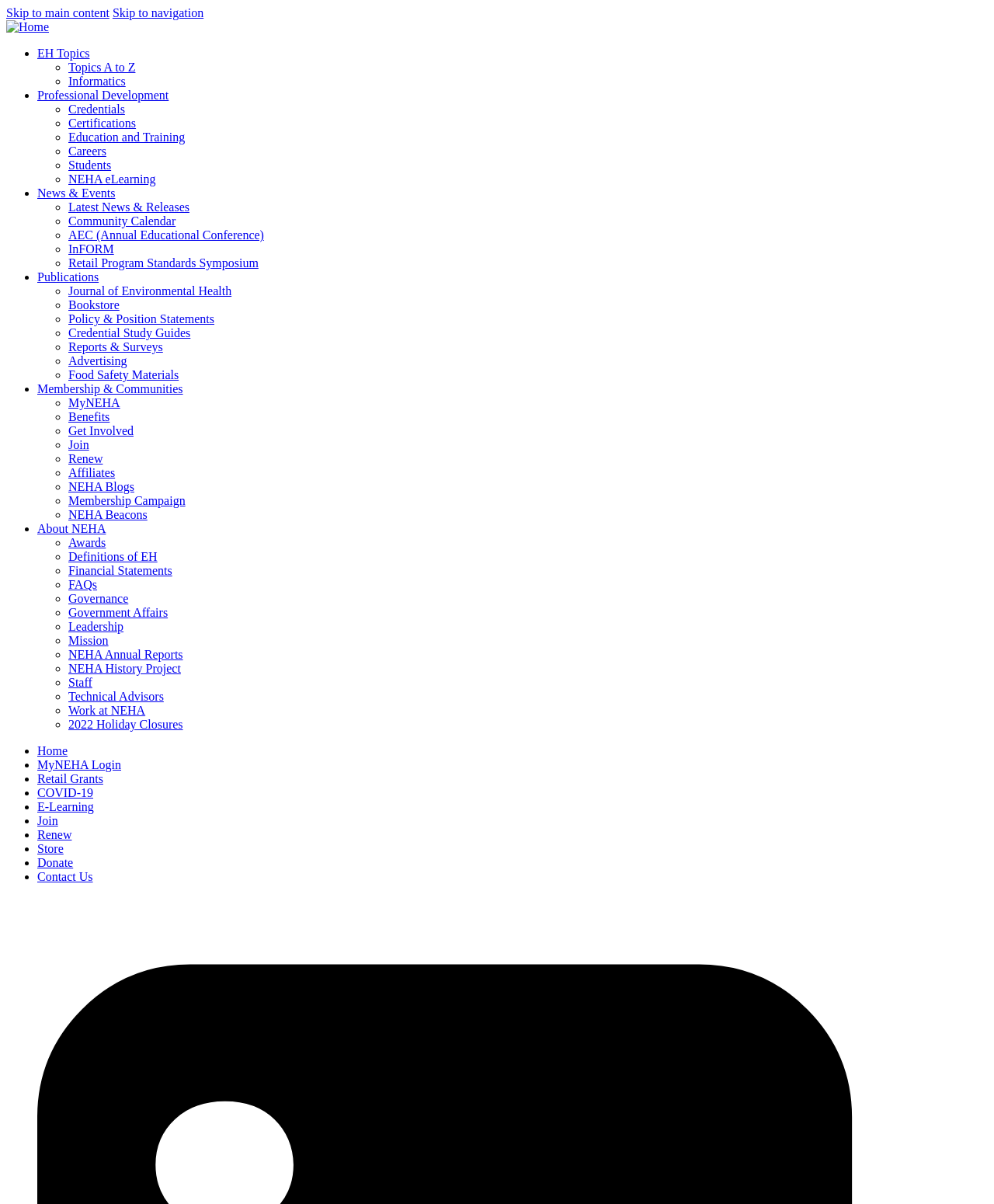How many items are there in the navigation menu?
Use the information from the image to give a detailed answer to the question.

I counted the total number of items in the navigation menu, including main categories and sub-items, and found that there are 34 items.